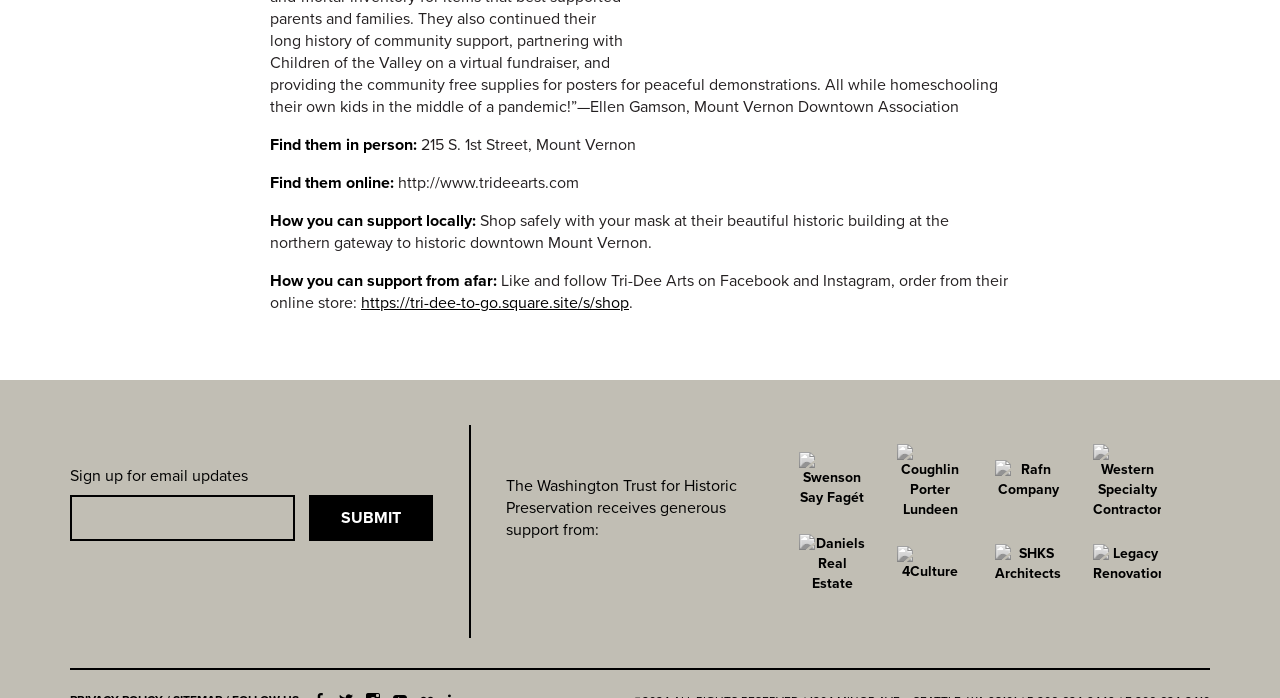Predict the bounding box of the UI element based on the description: "alt="Coughlin Porter Lundeen"". The coordinates should be four float numbers between 0 and 1, formatted as [left, top, right, bottom].

[0.688, 0.623, 0.765, 0.752]